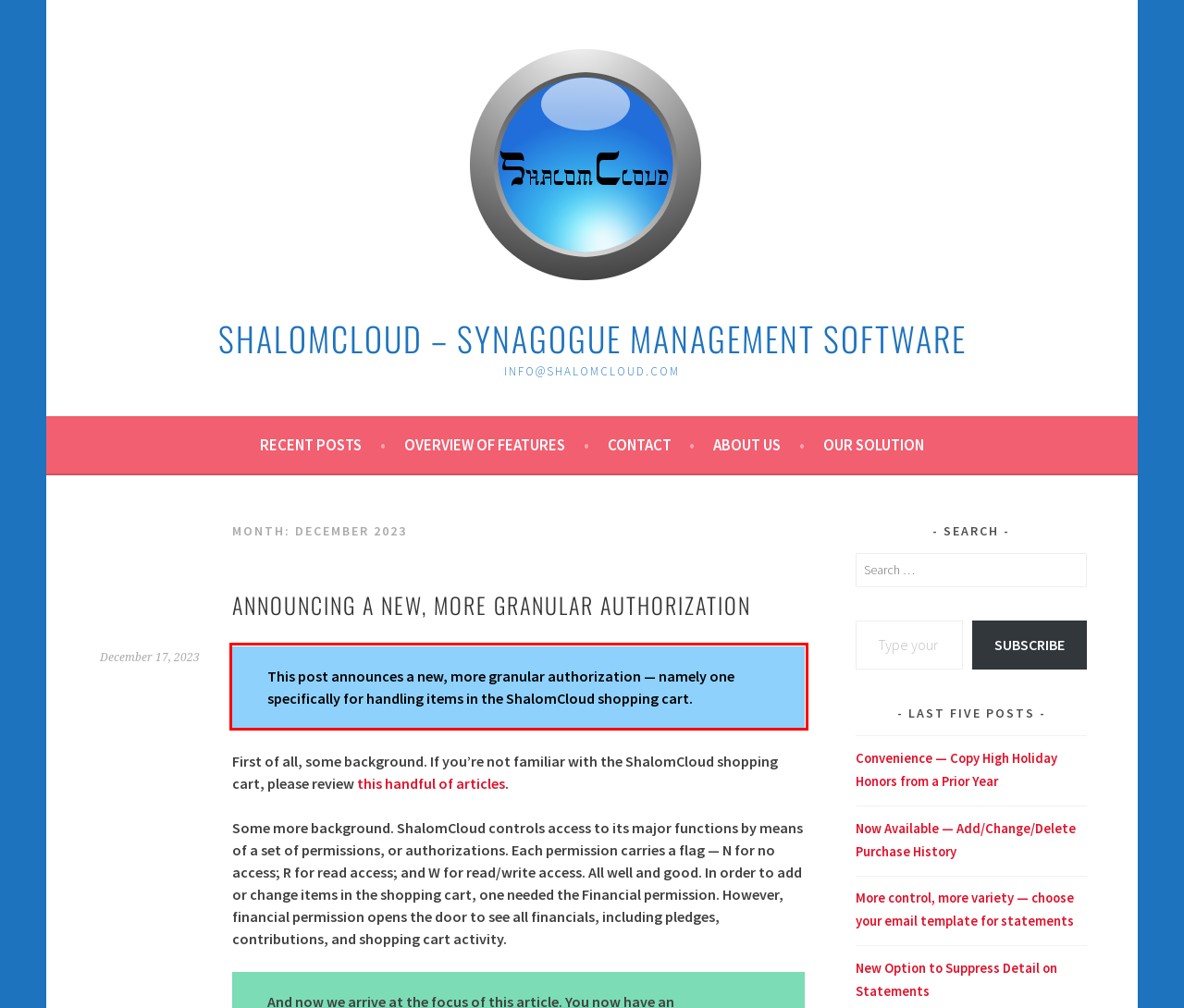Please look at the screenshot provided and find the red bounding box. Extract the text content contained within this bounding box.

This post announces a new, more granular authorization — namely one specifically for handling items in the ShalomCloud shopping cart.